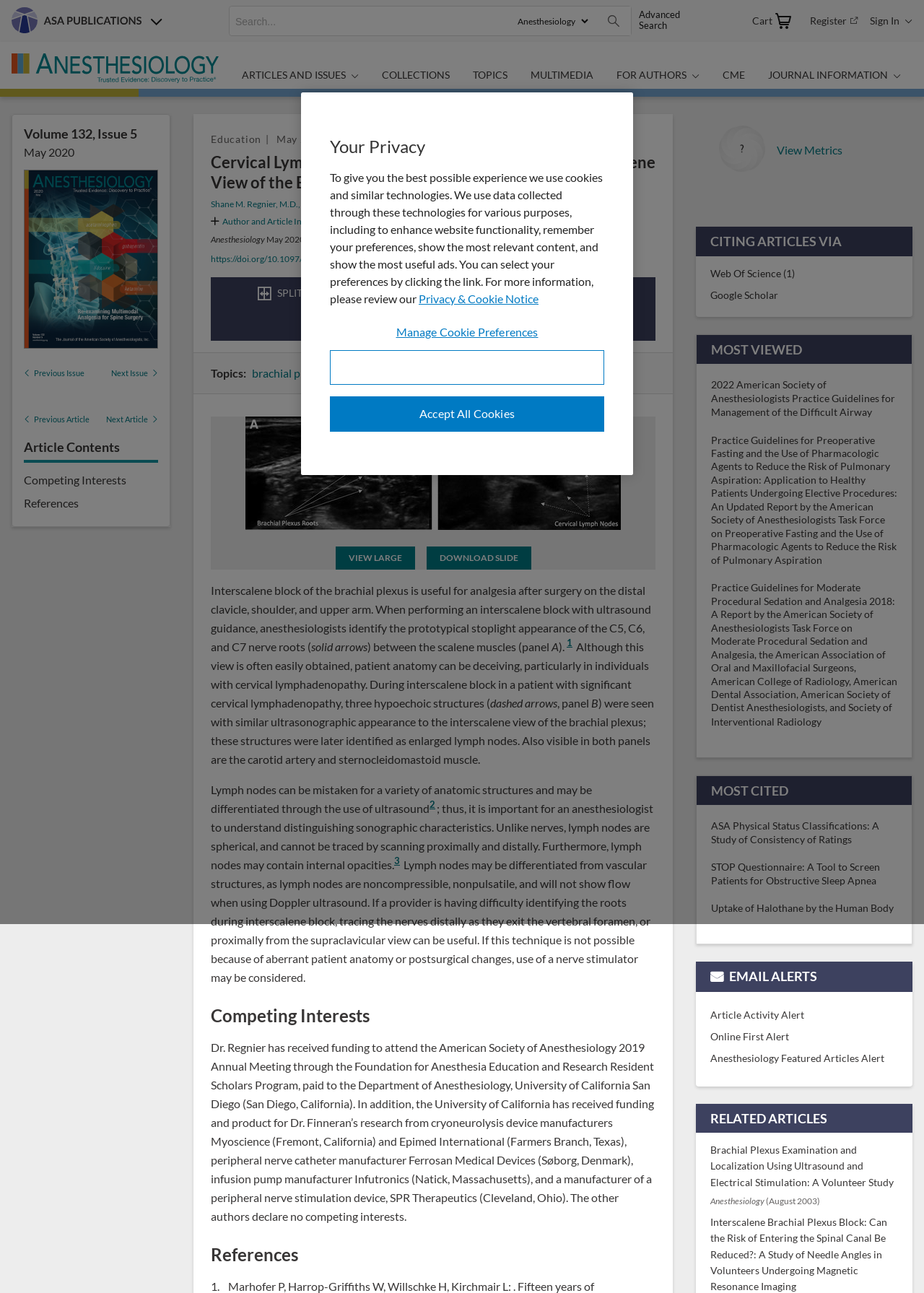Respond to the following question using a concise word or phrase: 
What is the function of the 'Views Icon' button?

To view article statistics